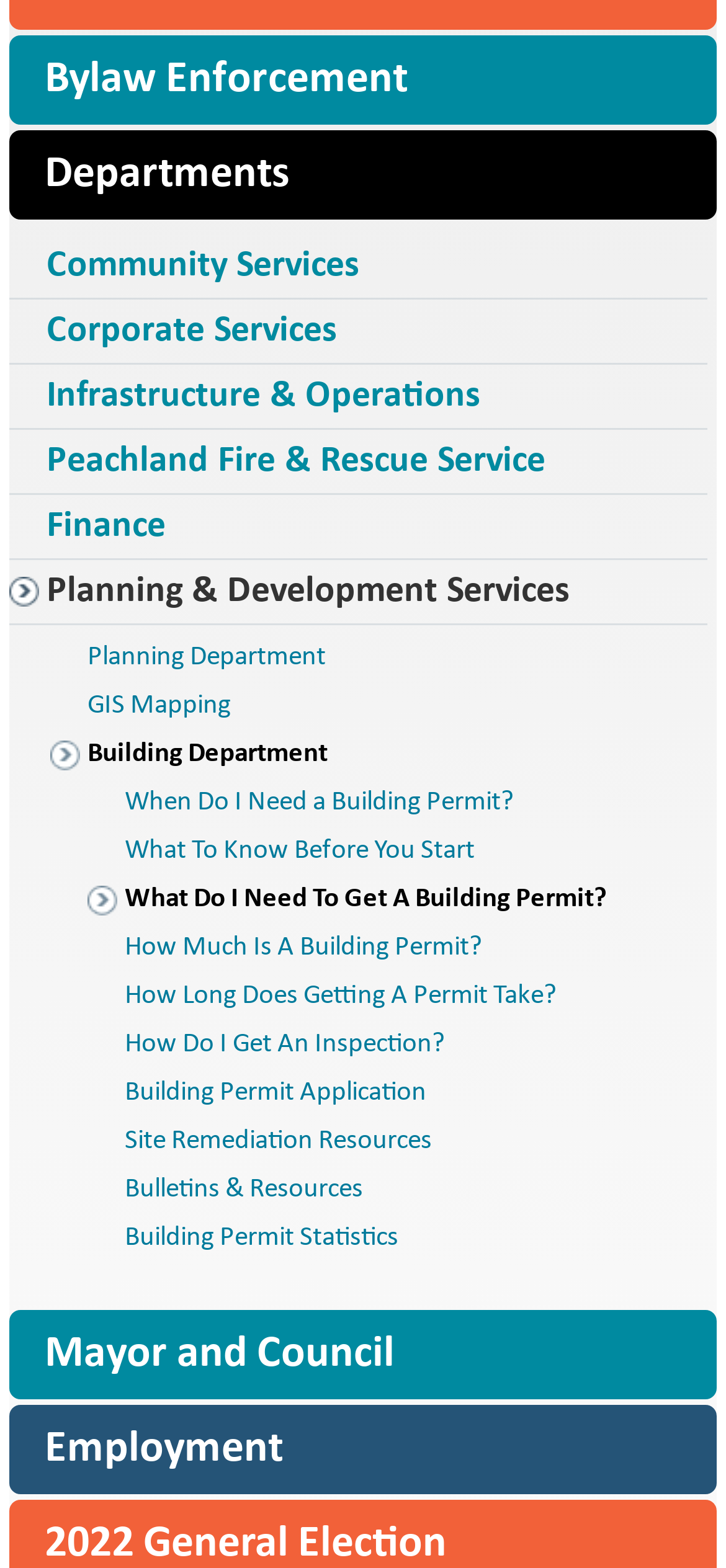What is the first department listed?
Give a detailed and exhaustive answer to the question.

The first department listed is 'Bylaw Enforcement' which is a link located at the top of the webpage with a bounding box coordinate of [0.013, 0.023, 0.987, 0.08].